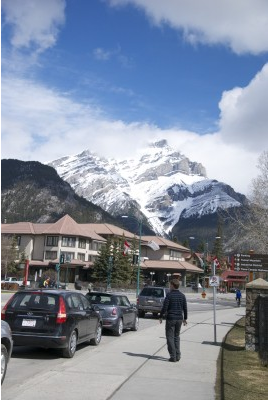Generate an in-depth description of the visual content.

In this picturesque scene, a solitary figure walks along a tree-lined sidewalk, set against a stunning backdrop of rugged snow-capped mountains under a bright blue sky dotted with fluffy white clouds. The surrounding area features various buildings, including lodge-style architecture adorned with flags, suggesting a charming mountain town or resort atmosphere. Parked cars line the street, hinting at a lively yet peaceful environment, typical of a popular outdoor destination. The contrast between the natural beauty of the mountains and the welcoming nature of the town speaks to the allure of this idyllic location, inviting visitors to explore and enjoy the serene landscape.